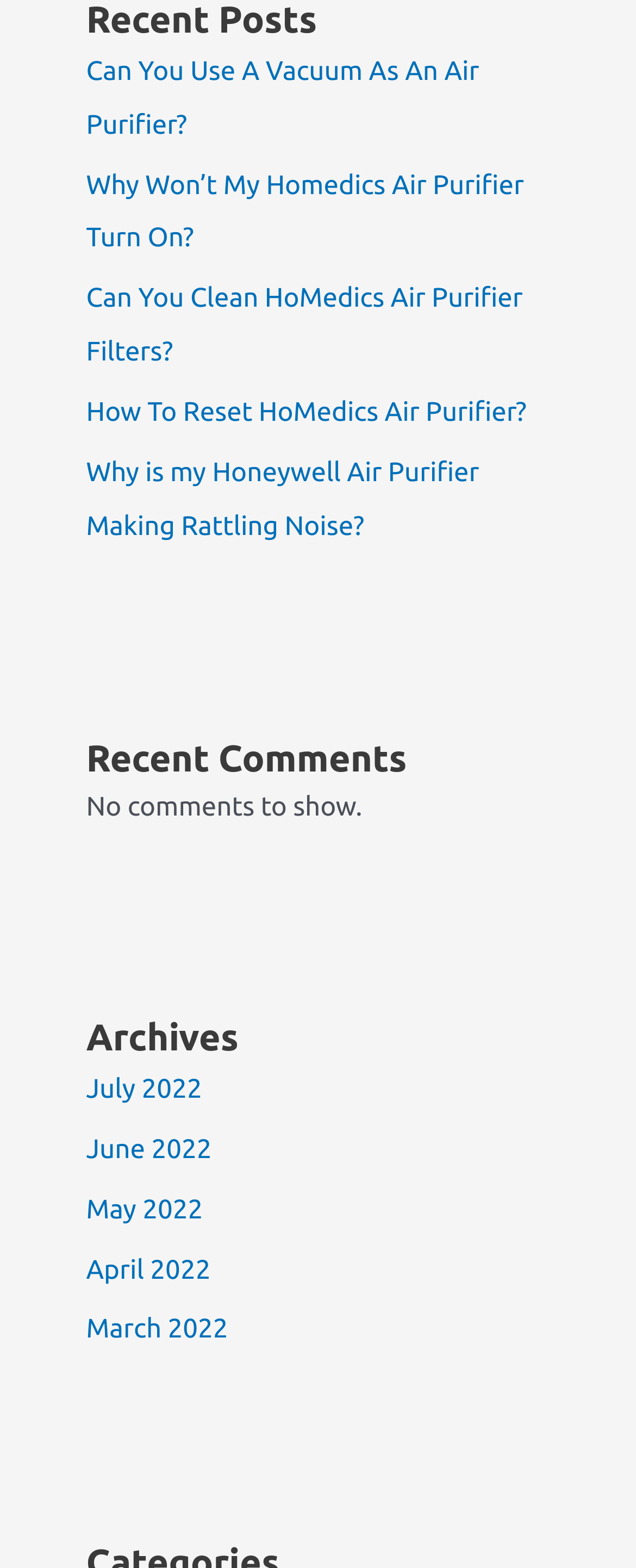Using the description: "March 2022", determine the UI element's bounding box coordinates. Ensure the coordinates are in the format of four float numbers between 0 and 1, i.e., [left, top, right, bottom].

[0.135, 0.839, 0.359, 0.858]